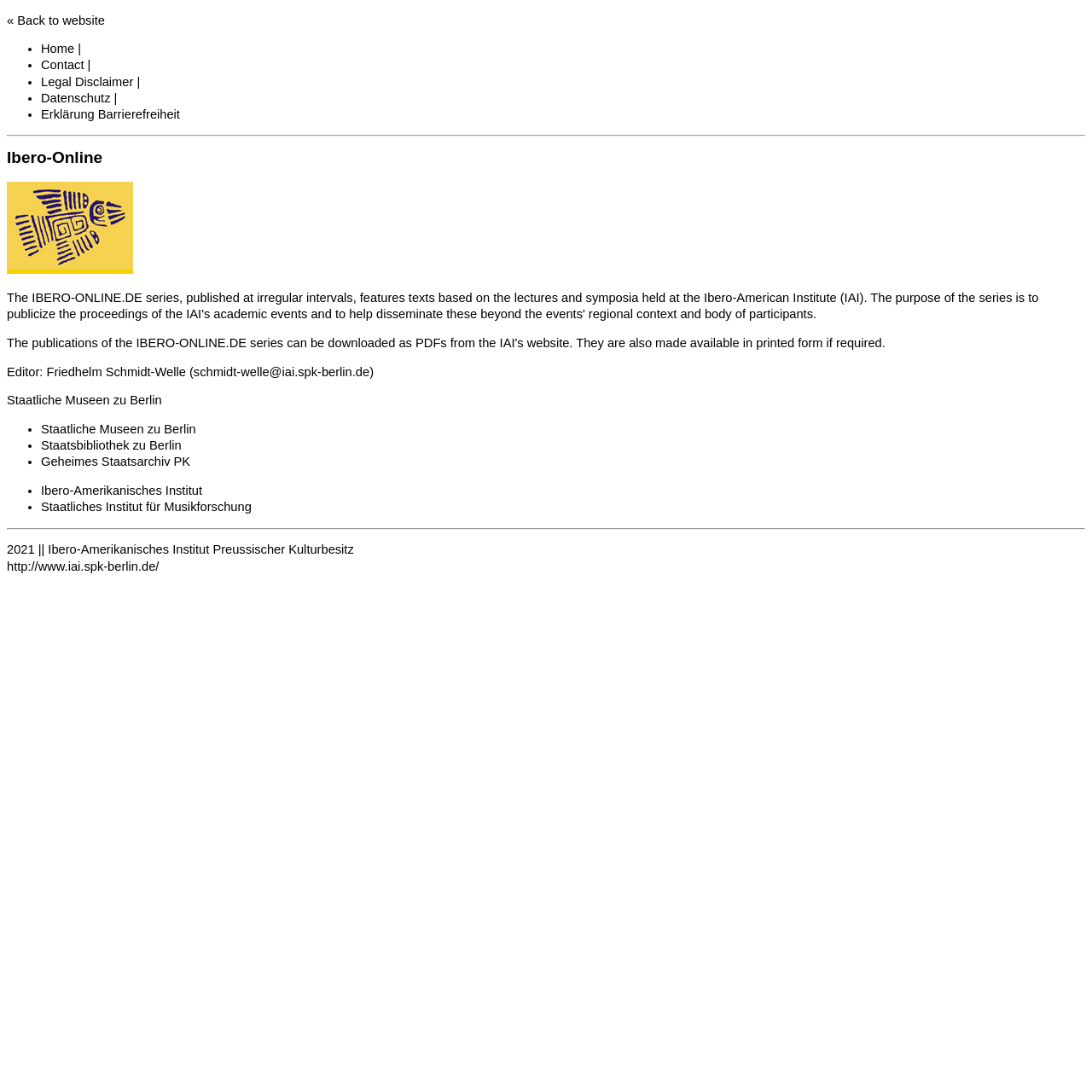Identify the bounding box coordinates for the element that needs to be clicked to fulfill this instruction: "go back to website". Provide the coordinates in the format of four float numbers between 0 and 1: [left, top, right, bottom].

[0.006, 0.012, 0.096, 0.025]